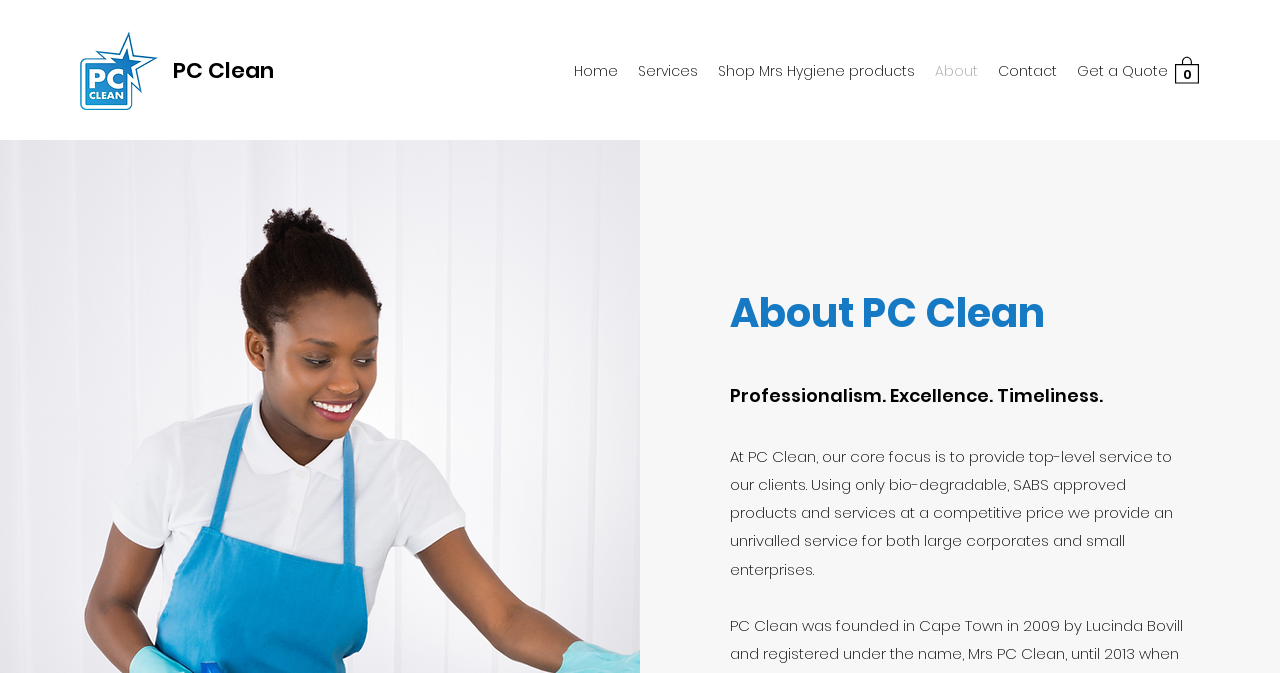Please study the image and answer the question comprehensively:
What is the company's core focus?

Based on the webpage content, specifically the paragraph starting with 'At PC Clean, our core focus...', it is clear that the company's core focus is to provide top-level service to their clients.